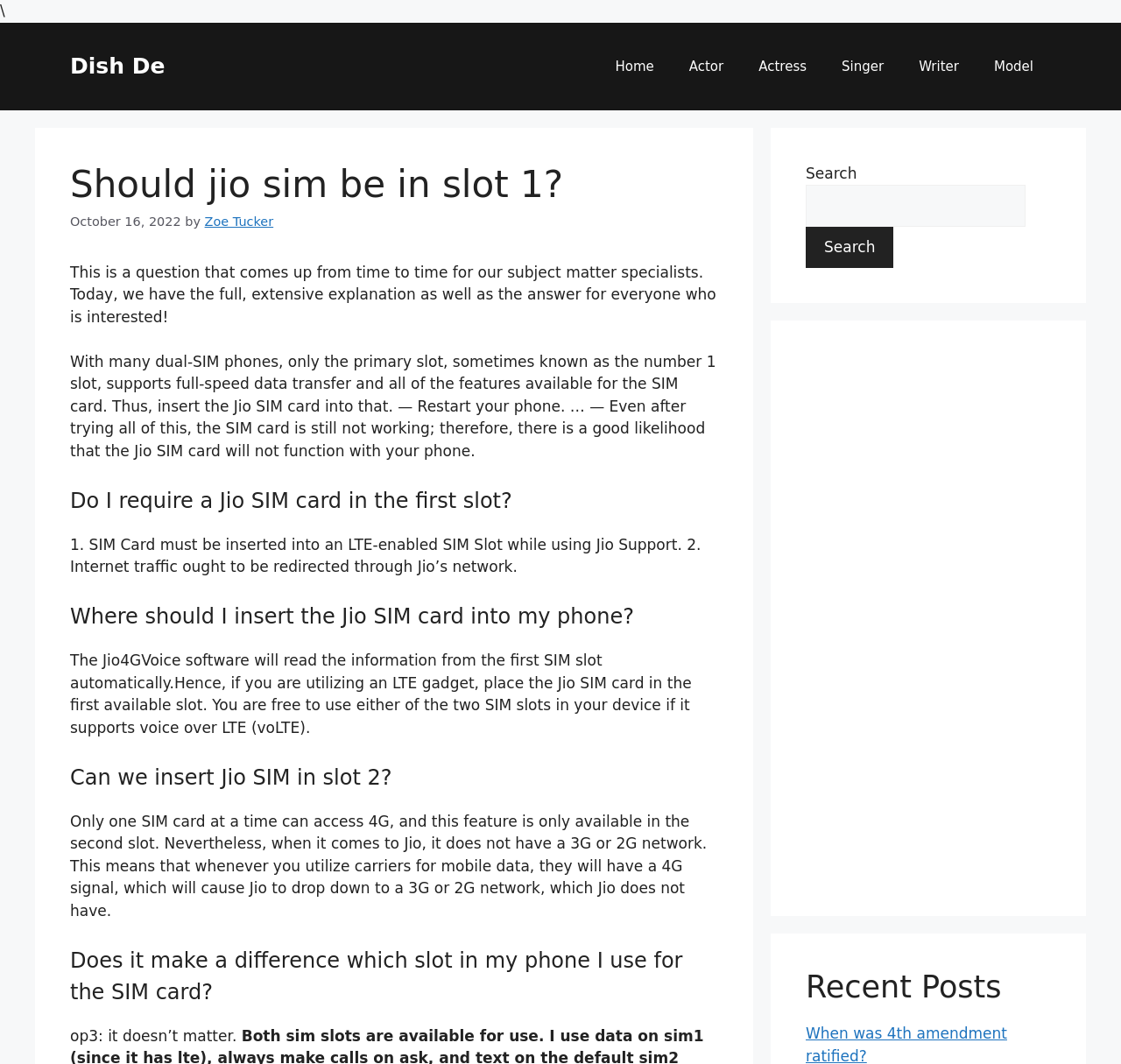Kindly determine the bounding box coordinates of the area that needs to be clicked to fulfill this instruction: "Click on the 'Model' link".

[0.871, 0.037, 0.938, 0.087]